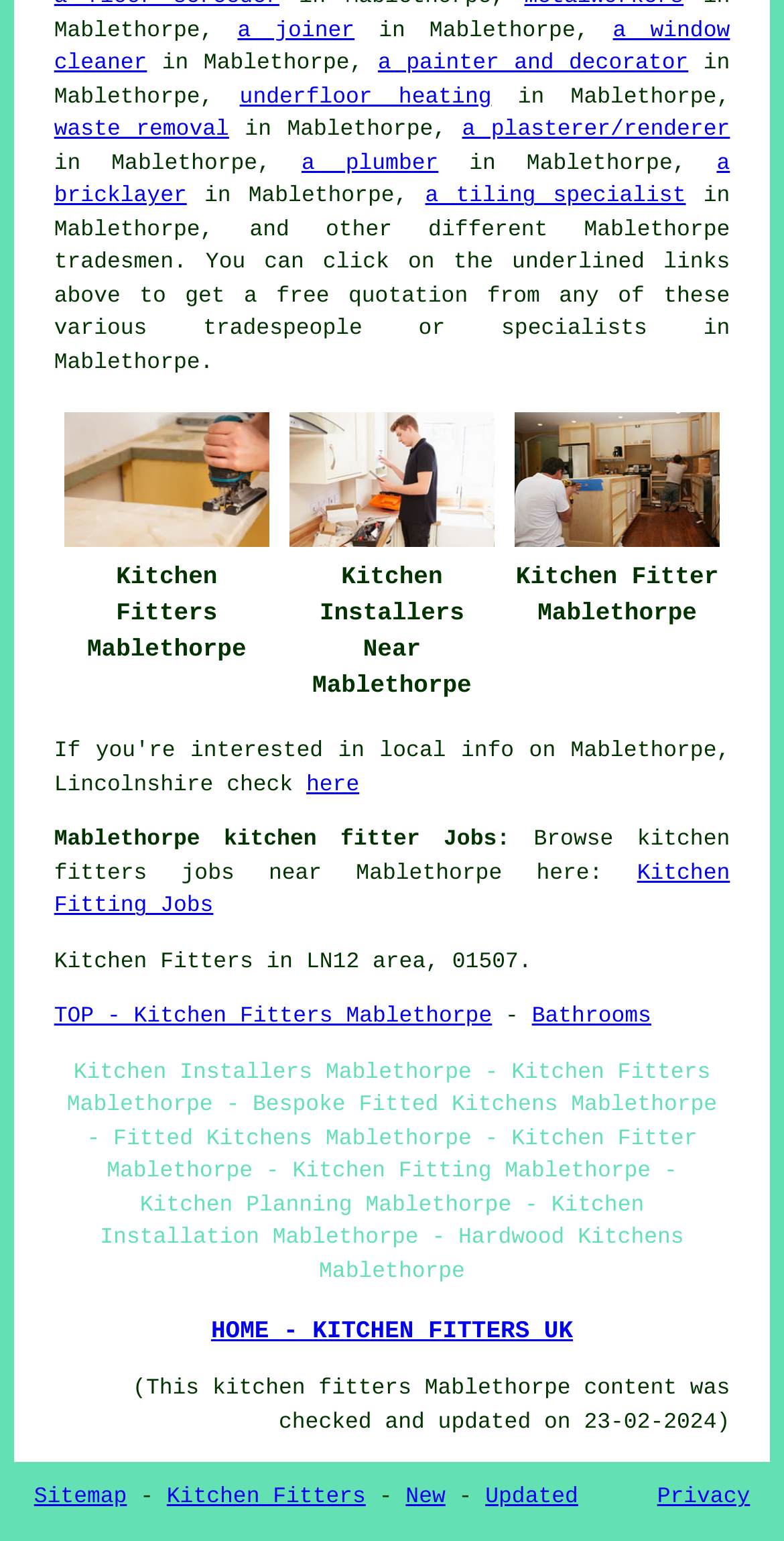Please determine the bounding box of the UI element that matches this description: a painter and decorator. The coordinates should be given as (top-left x, top-left y, bottom-right x, bottom-right y), with all values between 0 and 1.

[0.482, 0.034, 0.878, 0.05]